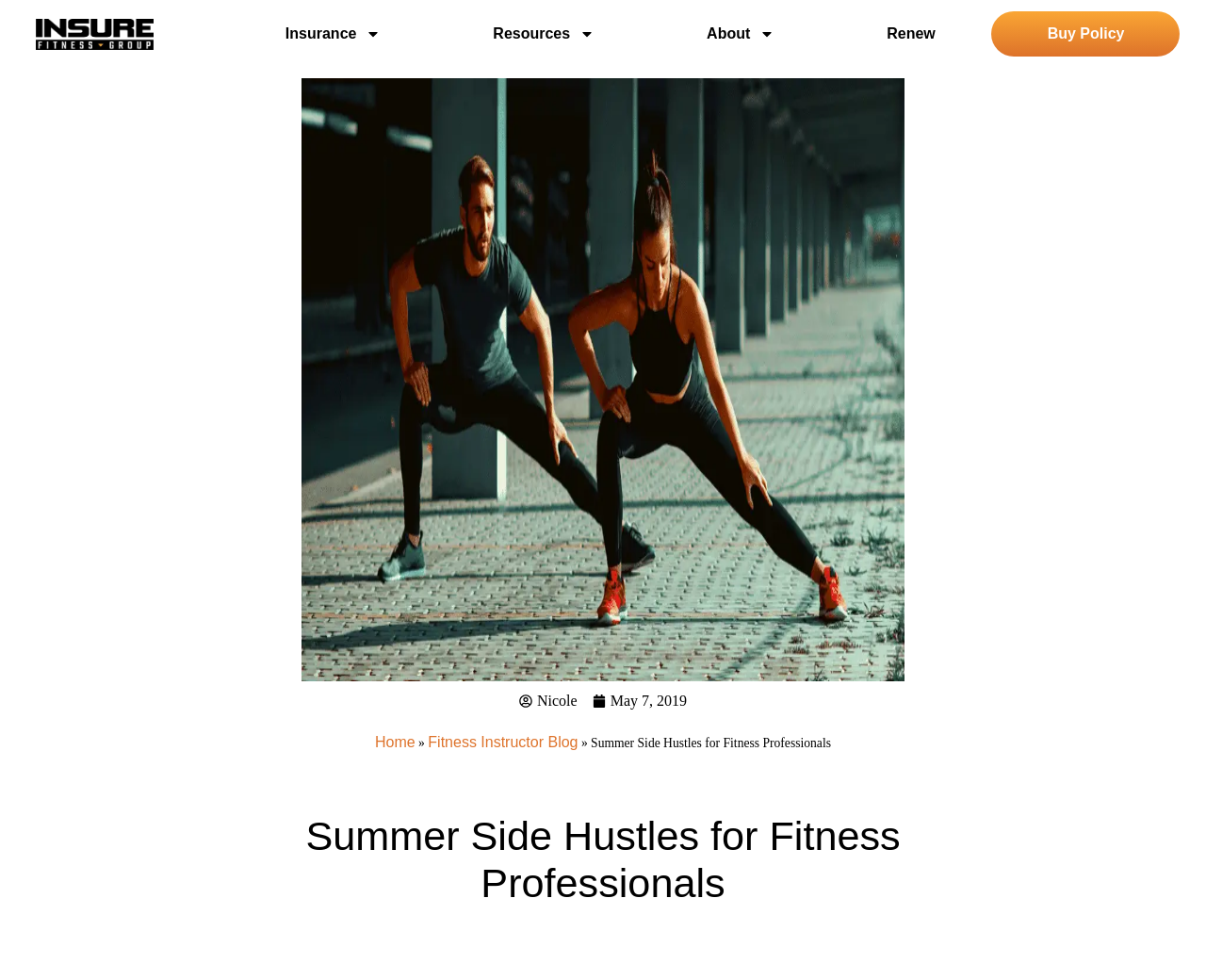Please locate and retrieve the main header text of the webpage.

Summer Side Hustles for Fitness Professionals